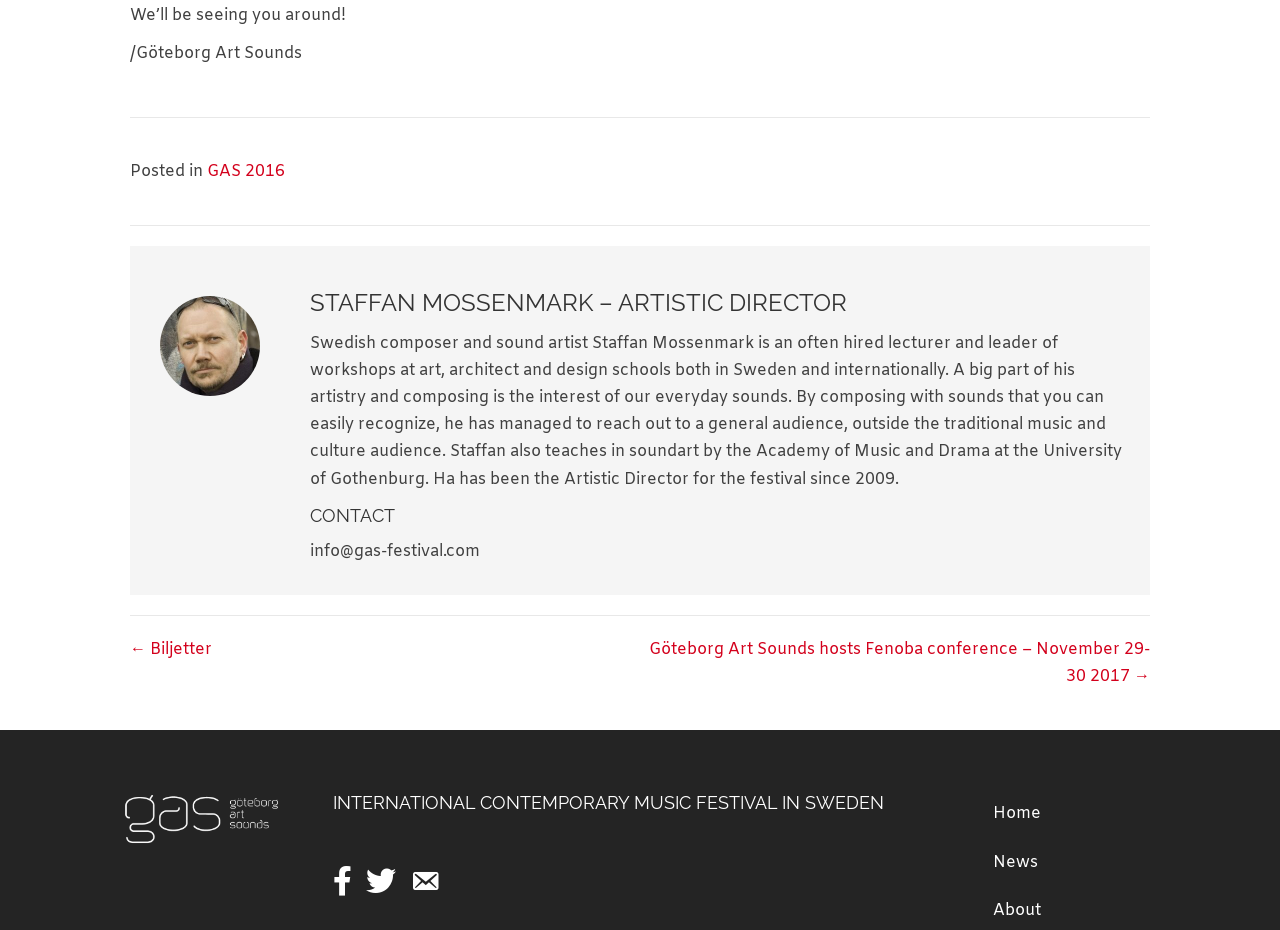Based on the description "parent_node: Weekends, Coffee, & Castles", find the bounding box of the specified UI element.

None